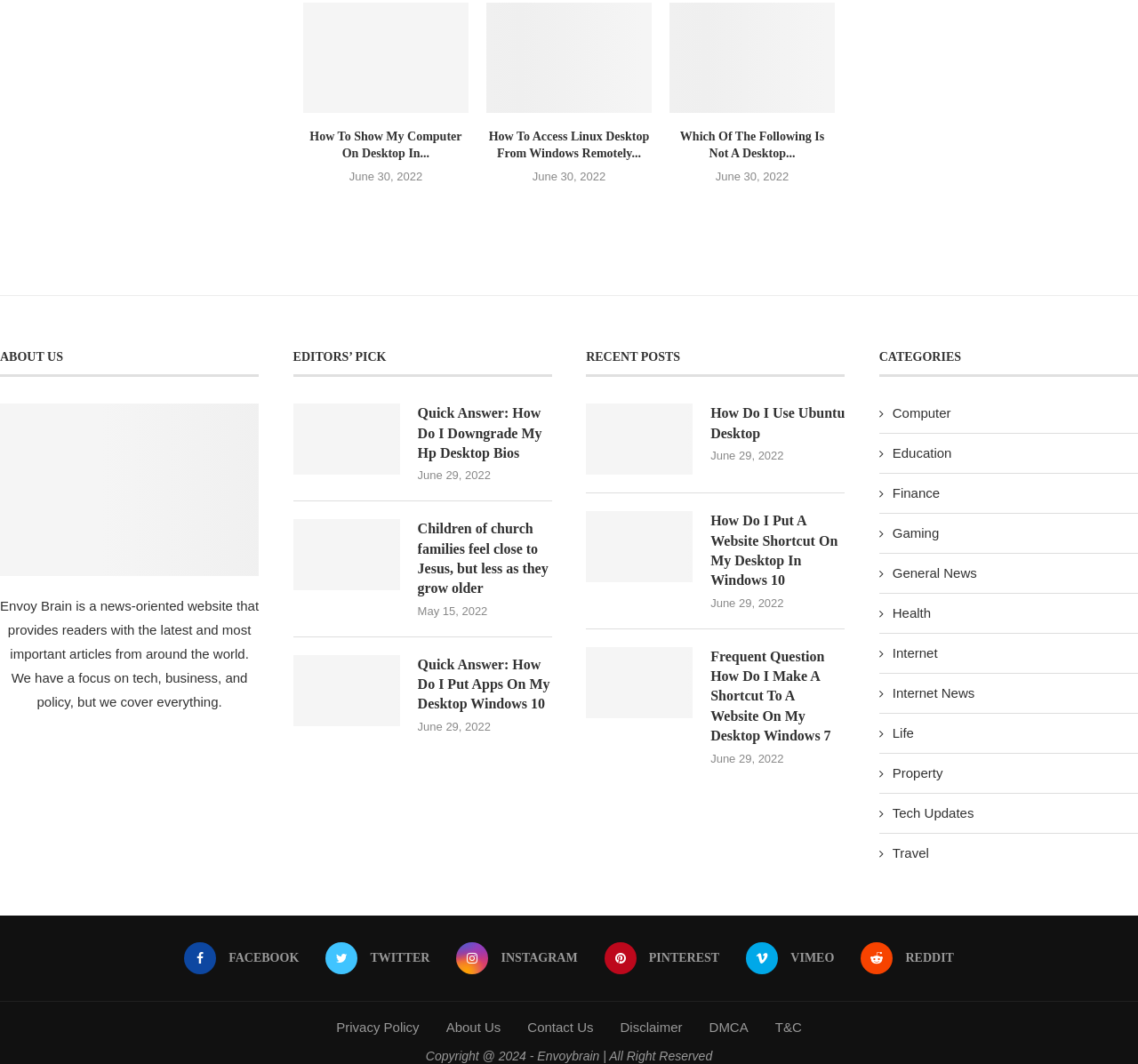Please provide a detailed answer to the question below based on the screenshot: 
How many social media links are available on the website?

The social media links are listed at the bottom of the webpage, and there are 7 links, including Facebook, Twitter, Instagram, Pinterest, Vimeo, and Reddit.